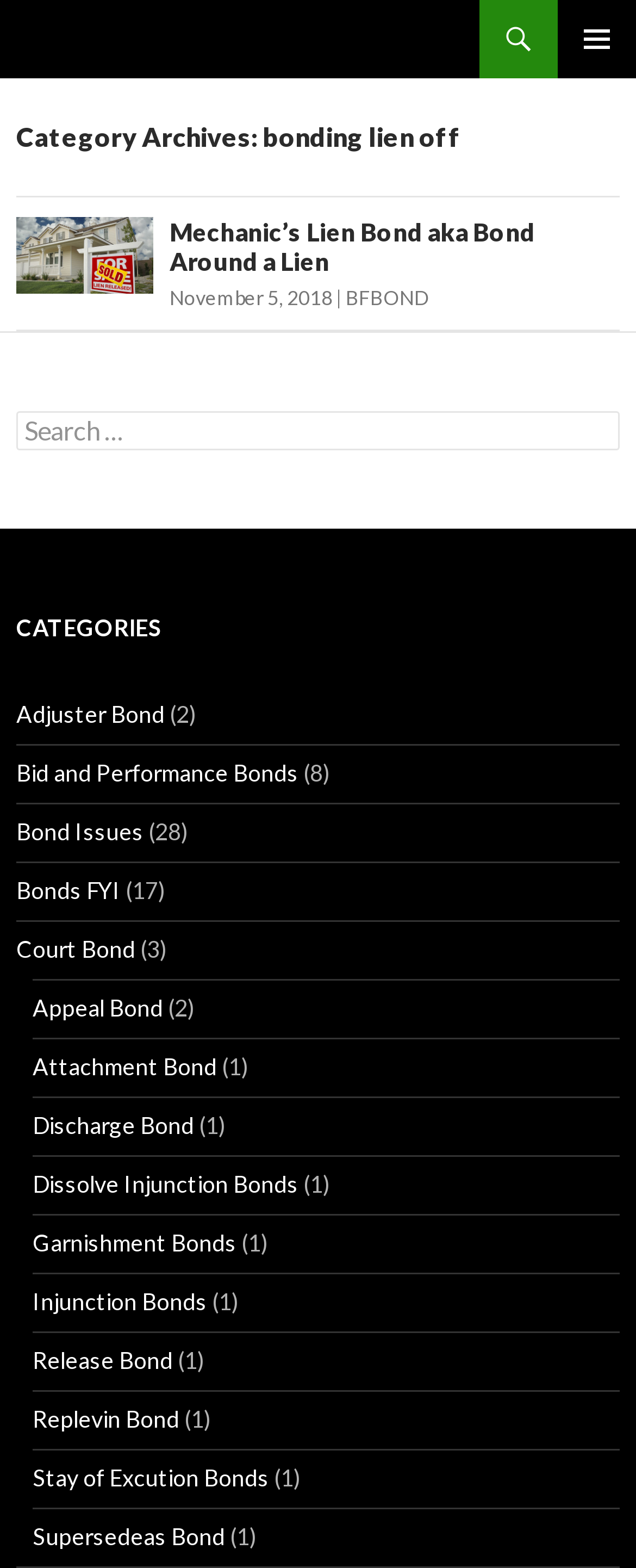Identify the bounding box coordinates for the UI element described as: "Dissolve Injunction Bonds". The coordinates should be provided as four floats between 0 and 1: [left, top, right, bottom].

[0.051, 0.746, 0.469, 0.764]